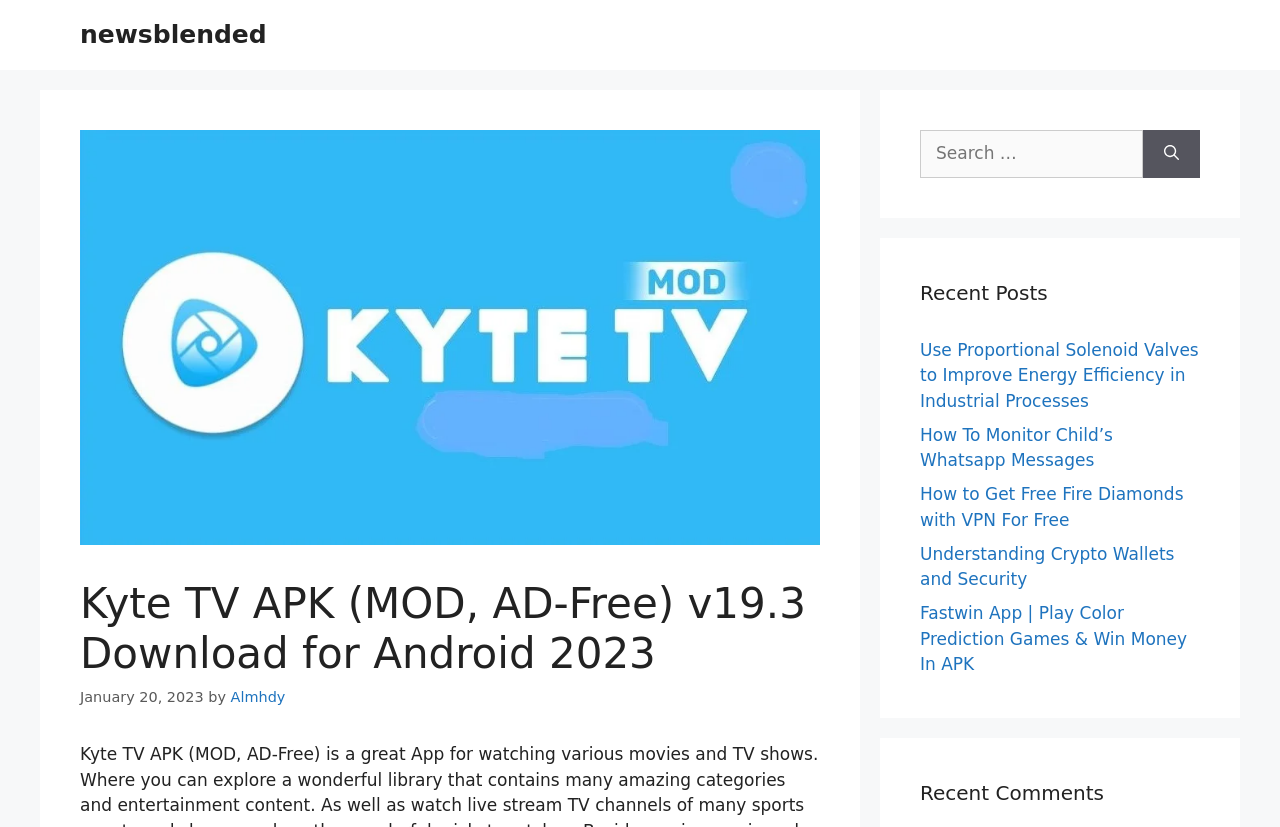Answer with a single word or phrase: 
What is the purpose of the search box?

To search for content